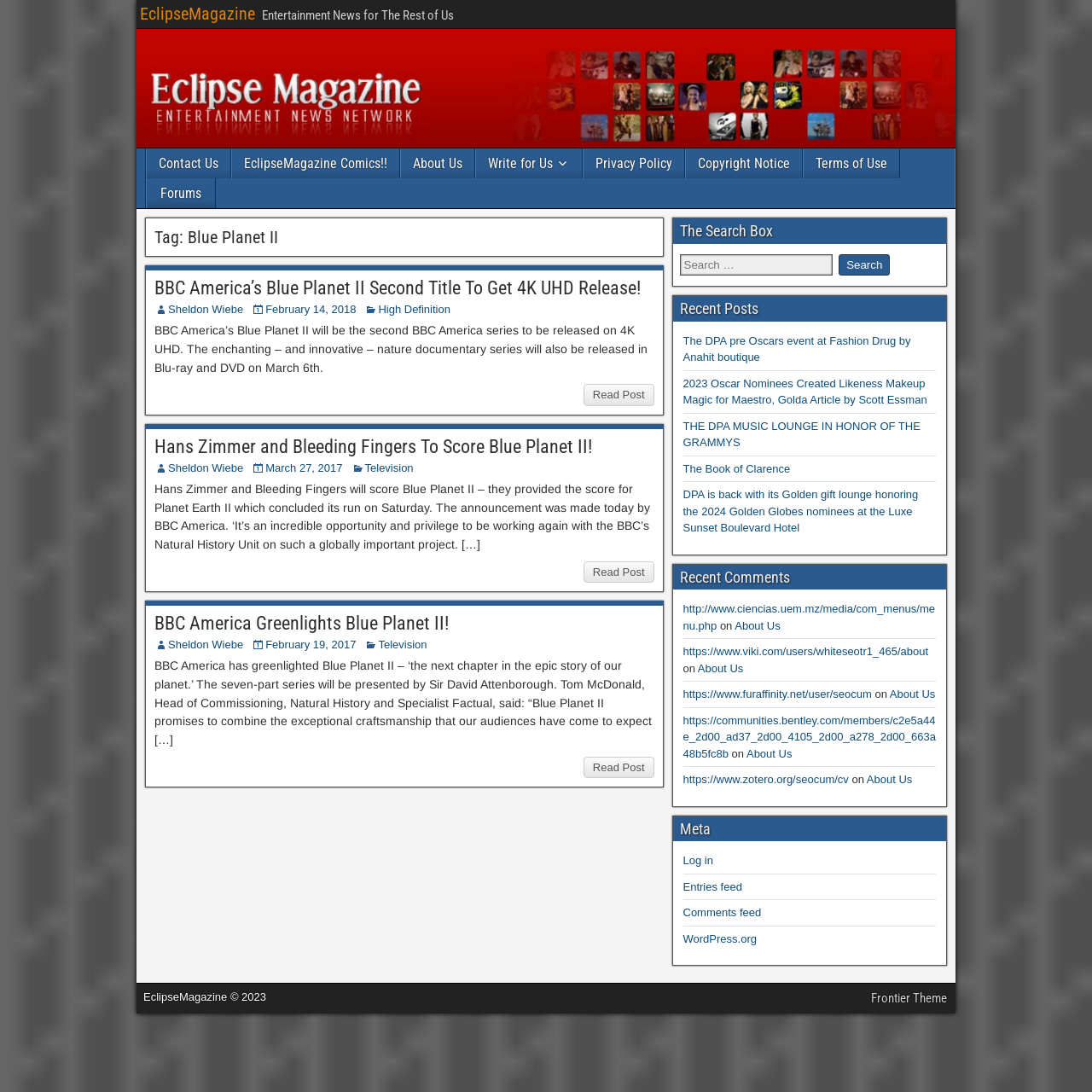Please find the bounding box coordinates of the element that must be clicked to perform the given instruction: "Check the recent posts". The coordinates should be four float numbers from 0 to 1, i.e., [left, top, right, bottom].

[0.616, 0.271, 0.866, 0.294]